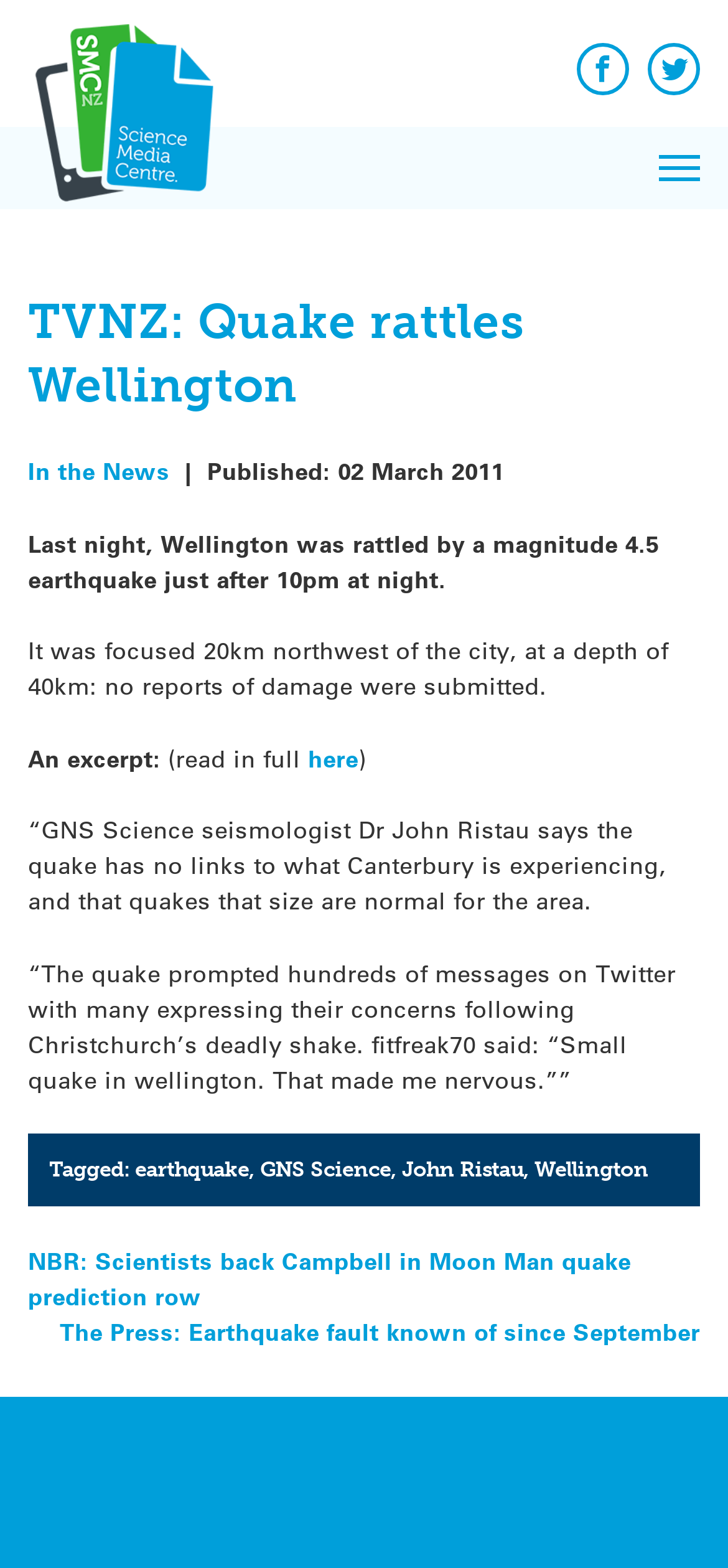Where was the earthquake focused?
Please use the visual content to give a single word or phrase answer.

20km northwest of Wellington